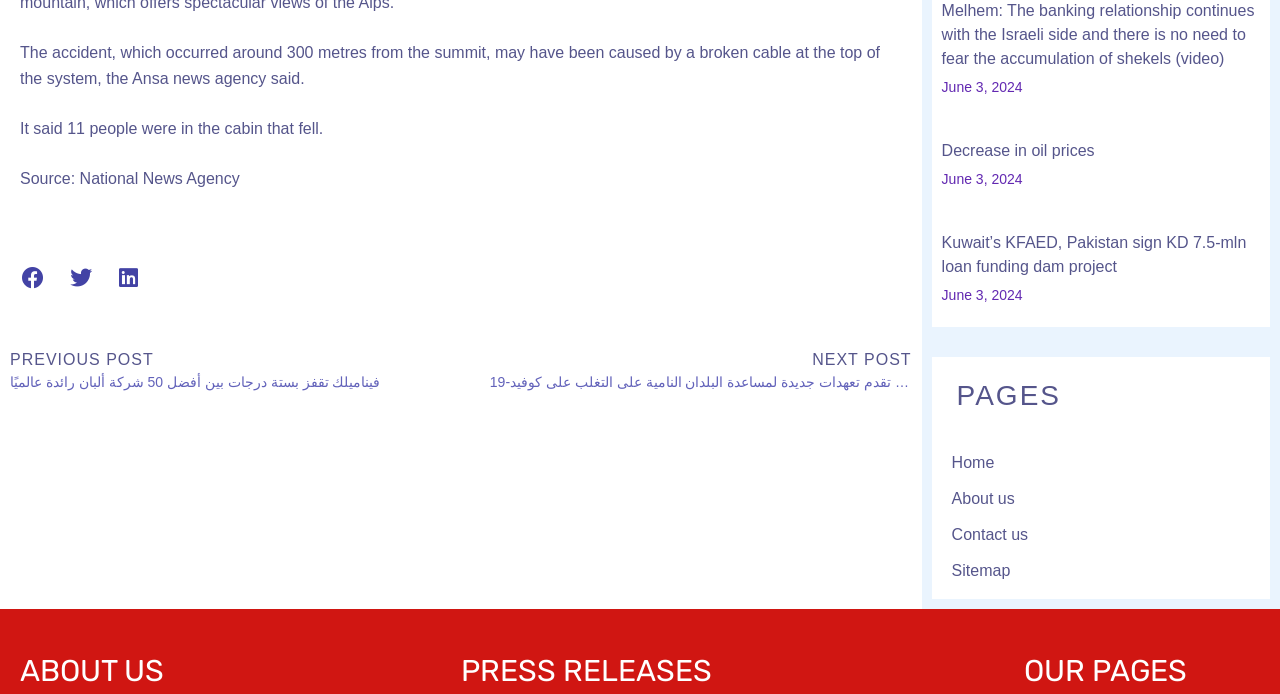Can you find the bounding box coordinates of the area I should click to execute the following instruction: "Read previous post"?

[0.008, 0.501, 0.337, 0.566]